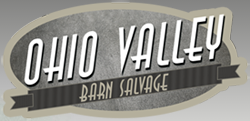Please answer the following question as detailed as possible based on the image: 
What is the background of the 'BARN SALVAGE' text?

The background of the 'BARN SALVAGE' text is a dark ribbon-like design, which provides a subtle contrast to the bold 'OHIO VALLEY' text and adds to the overall rustic and nostalgic aesthetic of the logo.